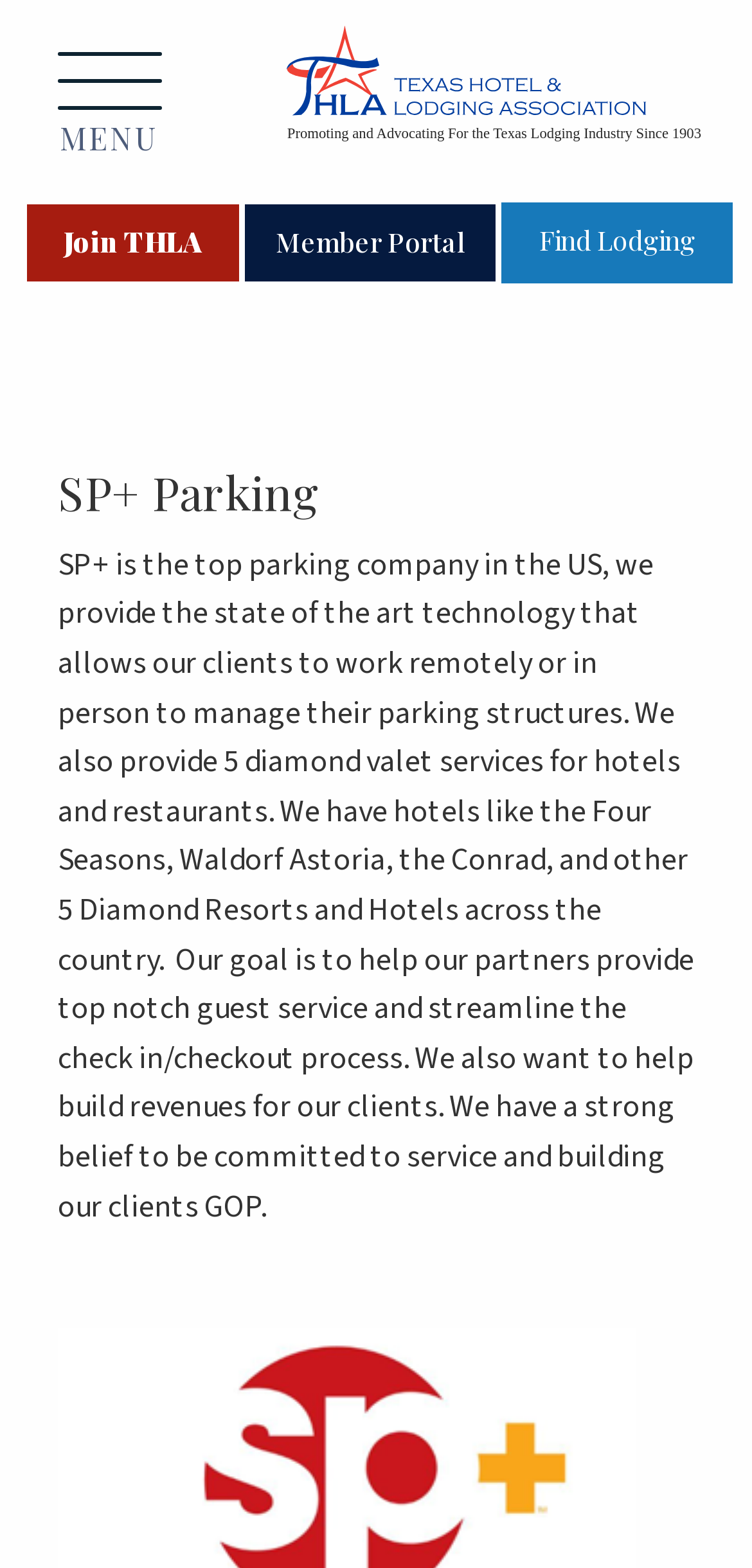What type of hotels does the company work with? Observe the screenshot and provide a one-word or short phrase answer.

5 Diamond Resorts